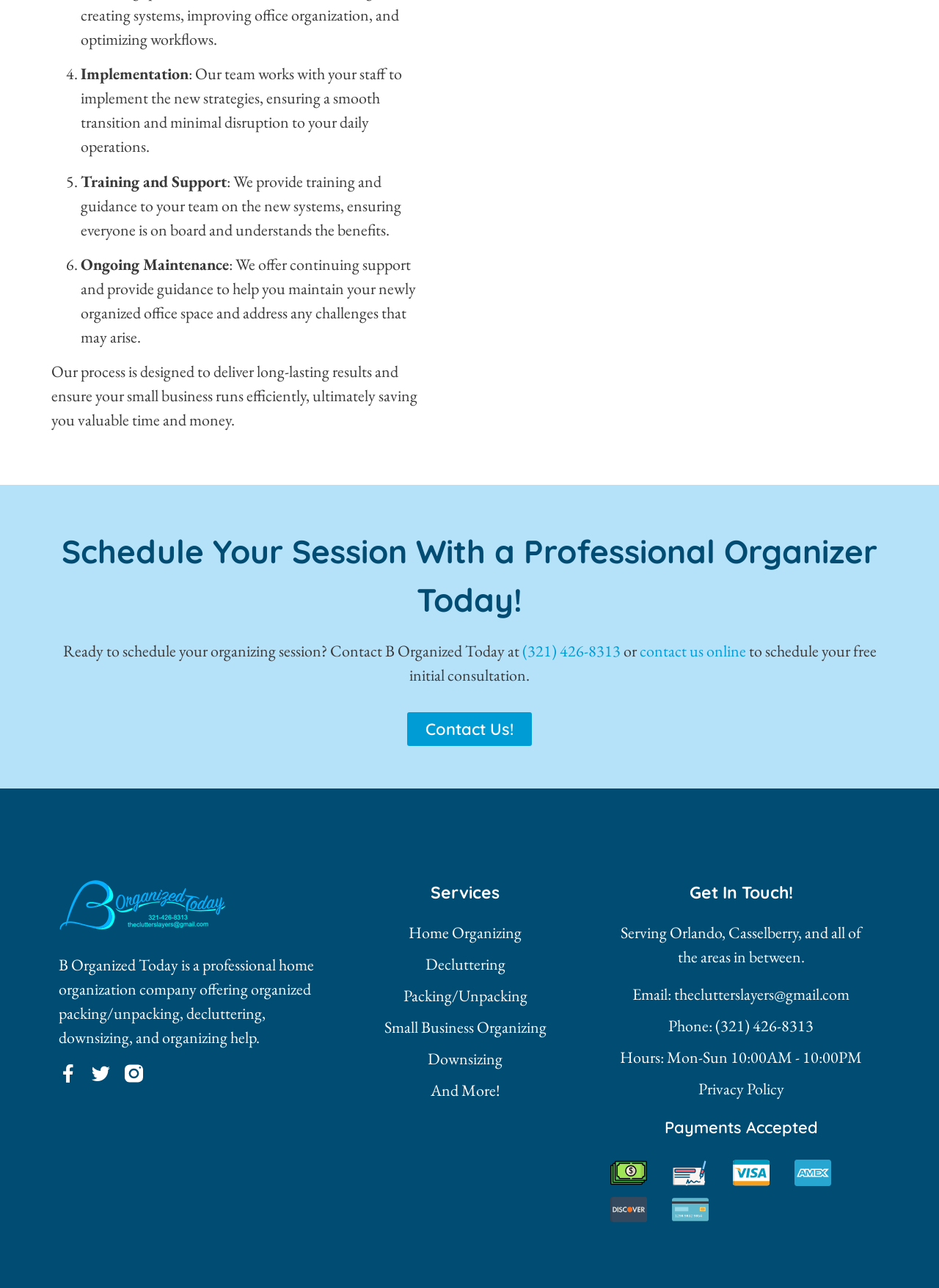Using the format (top-left x, top-left y, bottom-right x, bottom-right y), and given the element description, identify the bounding box coordinates within the screenshot: Twitter

[0.098, 0.826, 0.117, 0.841]